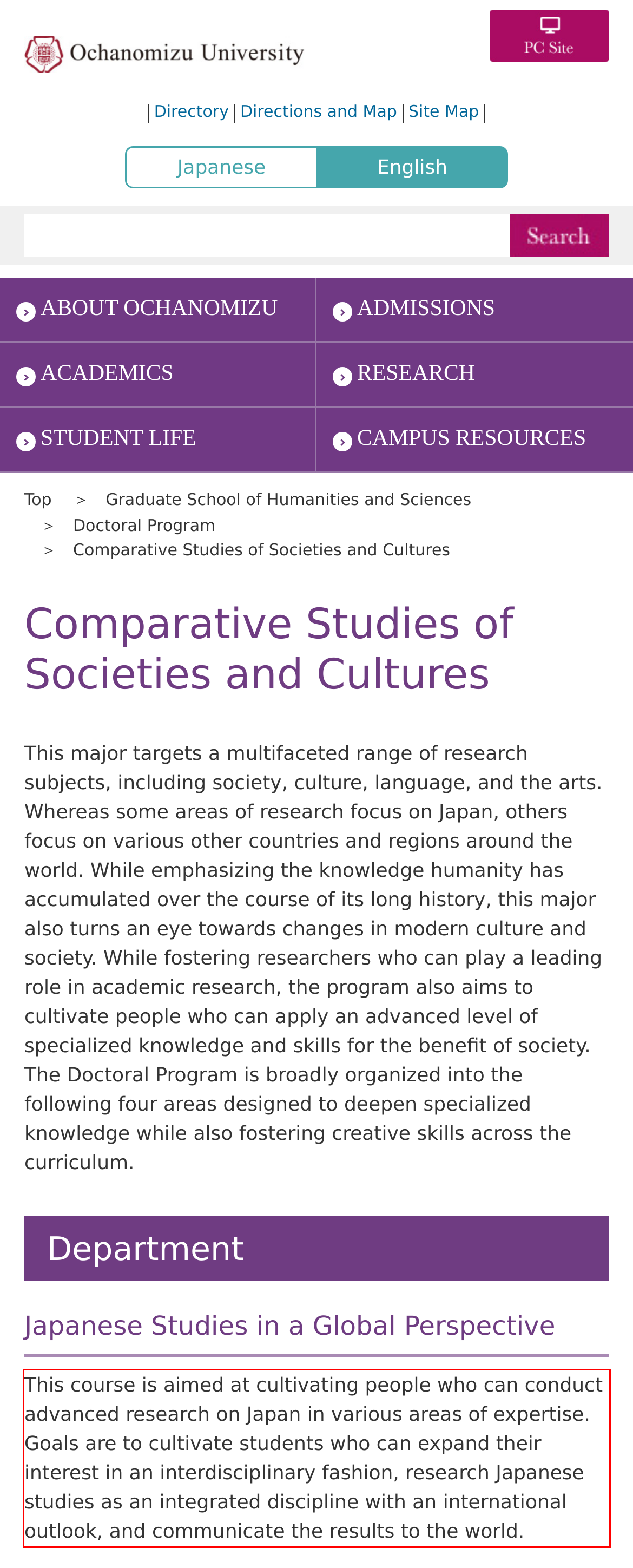Given a screenshot of a webpage, identify the red bounding box and perform OCR to recognize the text within that box.

This course is aimed at cultivating people who can conduct advanced research on Japan in various areas of expertise. Goals are to cultivate students who can expand their interest in an interdisciplinary fashion, research Japanese studies as an integrated discipline with an international outlook, and communicate the results to the world.